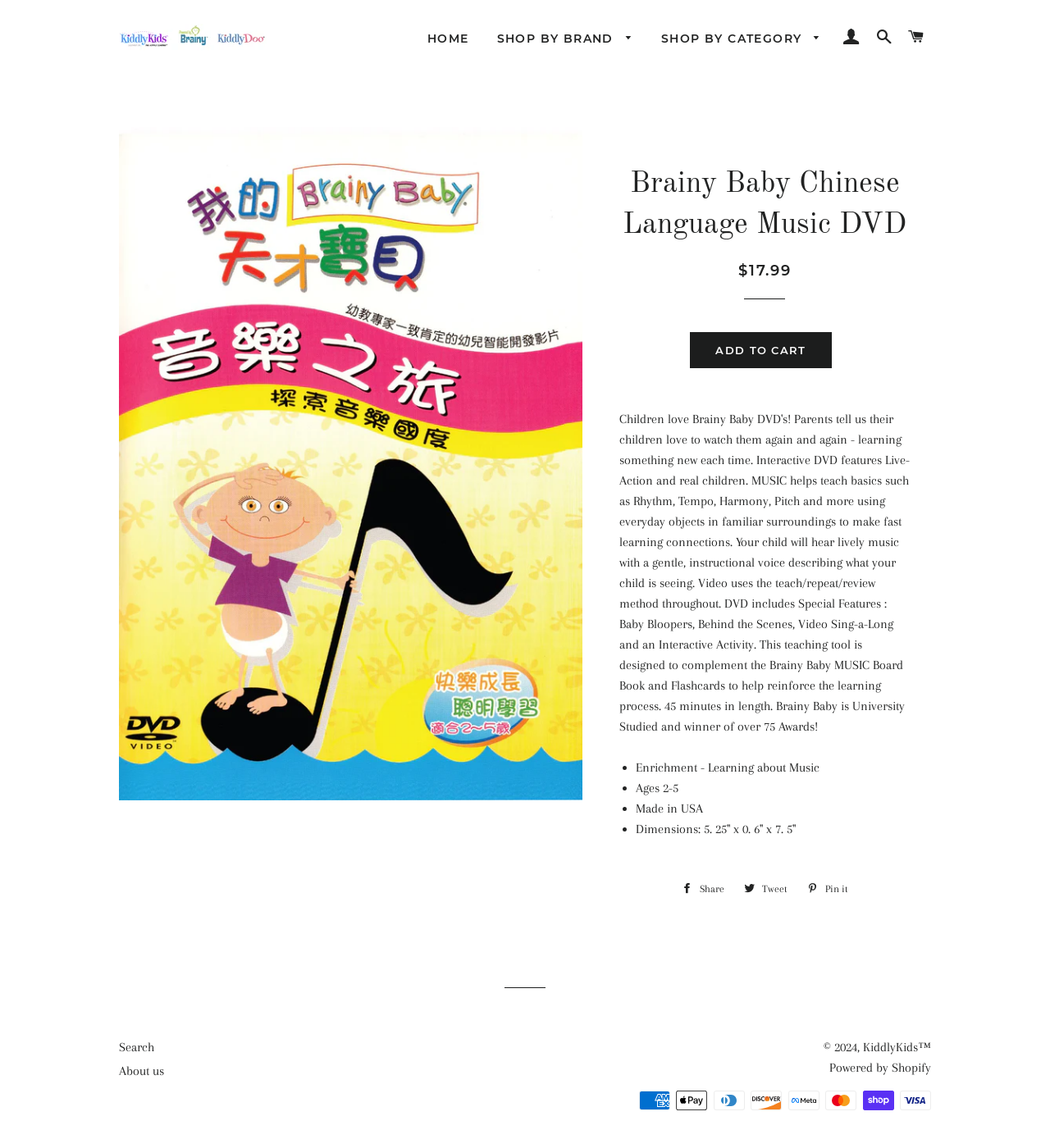Write a detailed summary of the webpage.

This webpage is about a product called "Brainy Baby Chinese Language Music DVD" from KiddlyKids. At the top, there is a navigation menu with links to "HOME", "SHOP BY BRAND", and "SHOP BY CATEGORY", as well as a search bar and a cart icon. Below the navigation menu, there is a large image of the DVD product.

The product title "Brainy Baby Chinese Language Music DVD" is displayed prominently, followed by the regular price of $17.99. There is a horizontal separator line below the price, and then an "ADD TO CART" button.

Below the button, there are four bullet points listing the product features: "Enrichment - Learning about Music", "Ages 2-5", "Made in USA", and "Dimensions: 5.25" x 0.6" x 7.5"". There are also three social media links to share the product on Facebook, Twitter, and Pinterest.

At the bottom of the page, there is a horizontal separator line, followed by a footer section with links to "Search", "About us", and "KiddlyKids™". There is also a copyright notice and a "Powered by Shopify" link. The footer section also displays various payment method logos, including American Express, Apple Pay, and Visa.